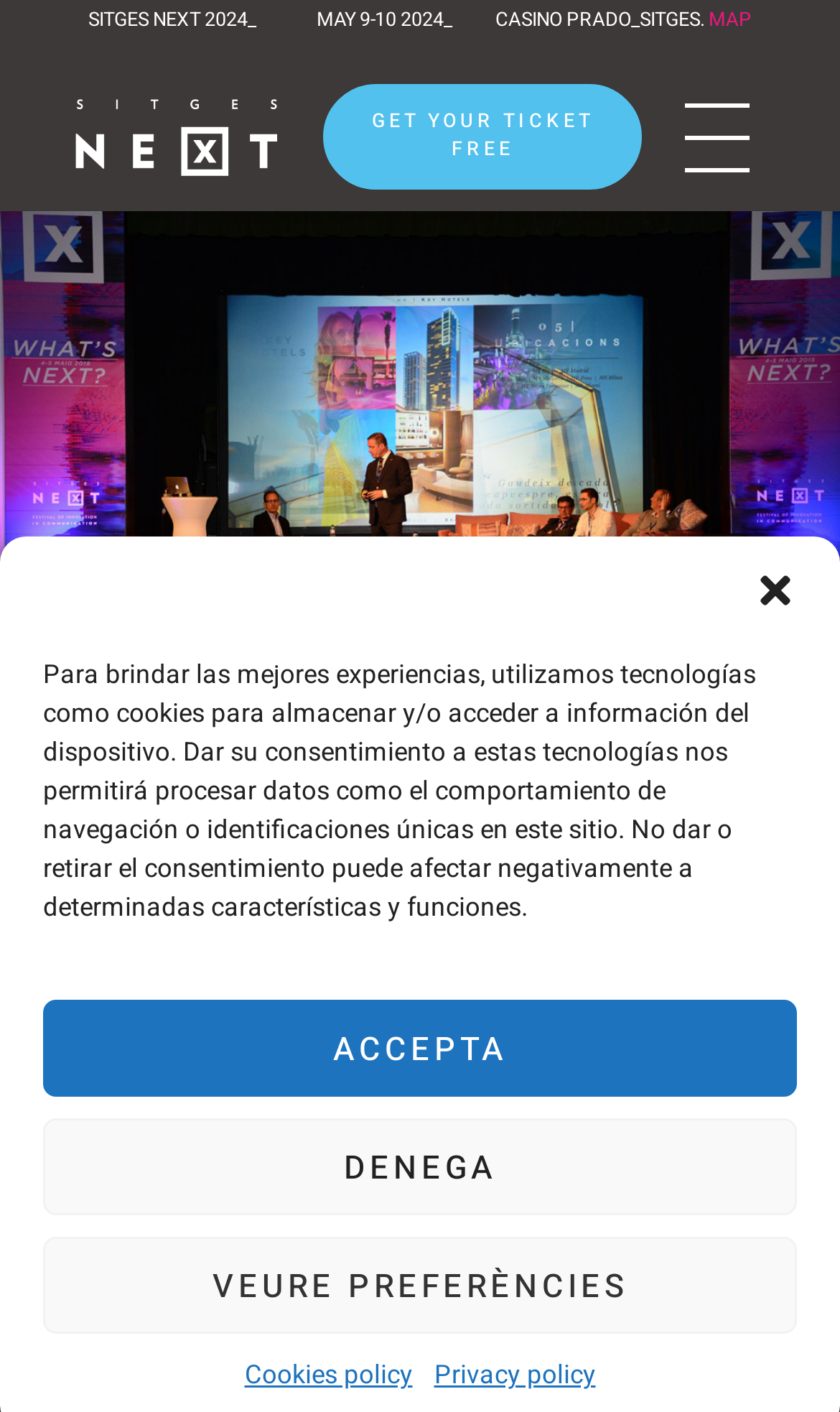Indicate the bounding box coordinates of the element that needs to be clicked to satisfy the following instruction: "view the privacy policy". The coordinates should be four float numbers between 0 and 1, i.e., [left, top, right, bottom].

[0.517, 0.96, 0.709, 0.99]